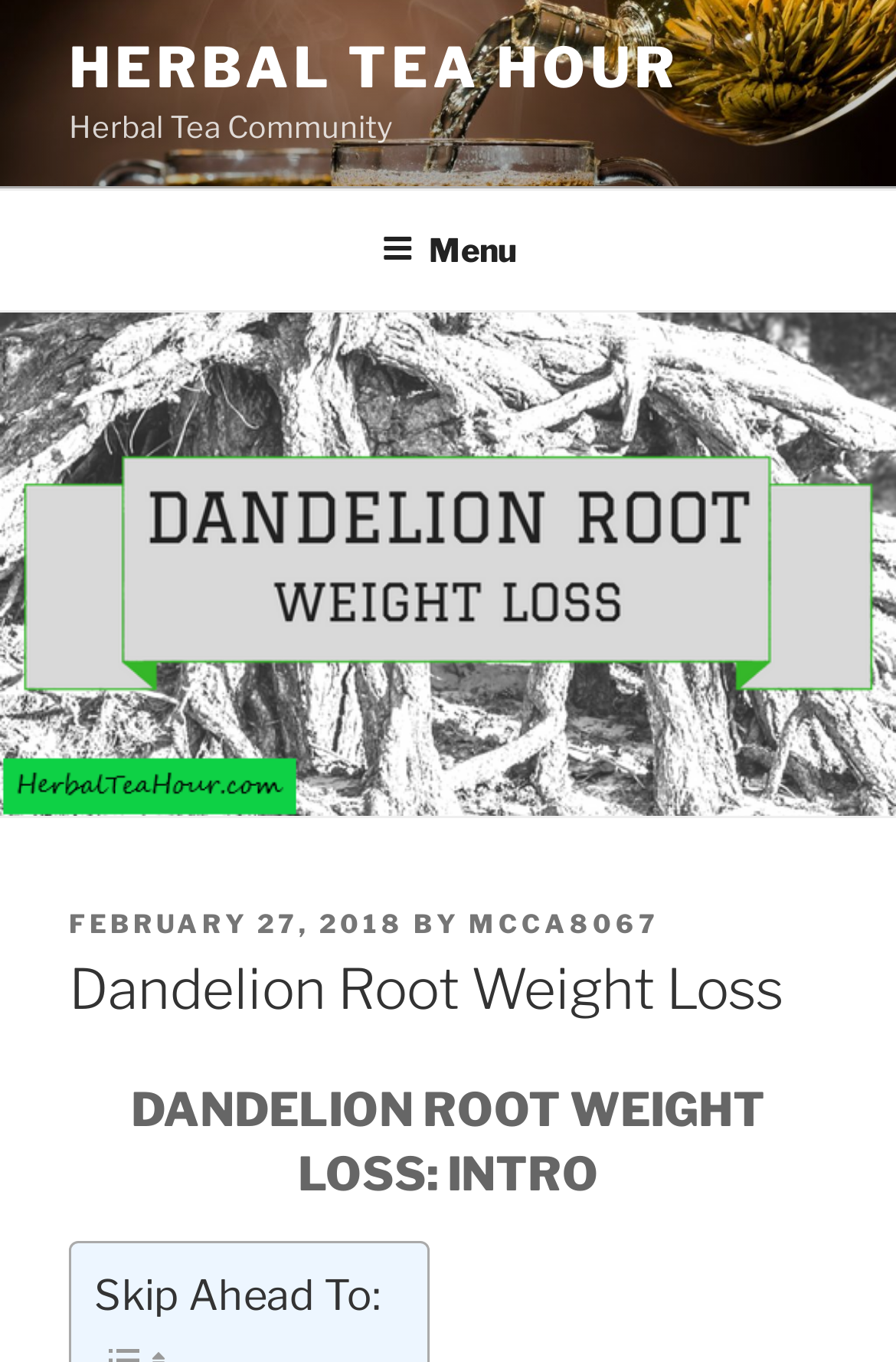Produce an elaborate caption capturing the essence of the webpage.

The webpage is about Dandelion Root Weight Loss, with a focus on its potential effects in the herbal tea community. At the top left, there is a link to "HERBAL TEA HOUR" and a static text "Herbal Tea Community" next to it. A top menu navigation bar spans the entire width of the page, with a "Menu" button on the right side.

Below the navigation bar, there is a large image related to "dandelion root weight loss" that takes up most of the page's width. Above the image, there is a header section with a "POSTED ON" label, a link to the date "FEBRUARY 27, 2018", and a "BY" label followed by a link to the author "MCCA8067".

The main content of the page starts below the image, with a heading "Dandelion Root Weight Loss" followed by a subheading "DANDELION ROOT WEIGHT LOSS: INTRO". Further down, there is a "Skip Ahead To:" label, which suggests that the page may have a table of contents or anchor links to specific sections.

Overall, the webpage appears to be a blog post or article discussing the topic of Dandelion Root Weight Loss, with a clear structure and organization.